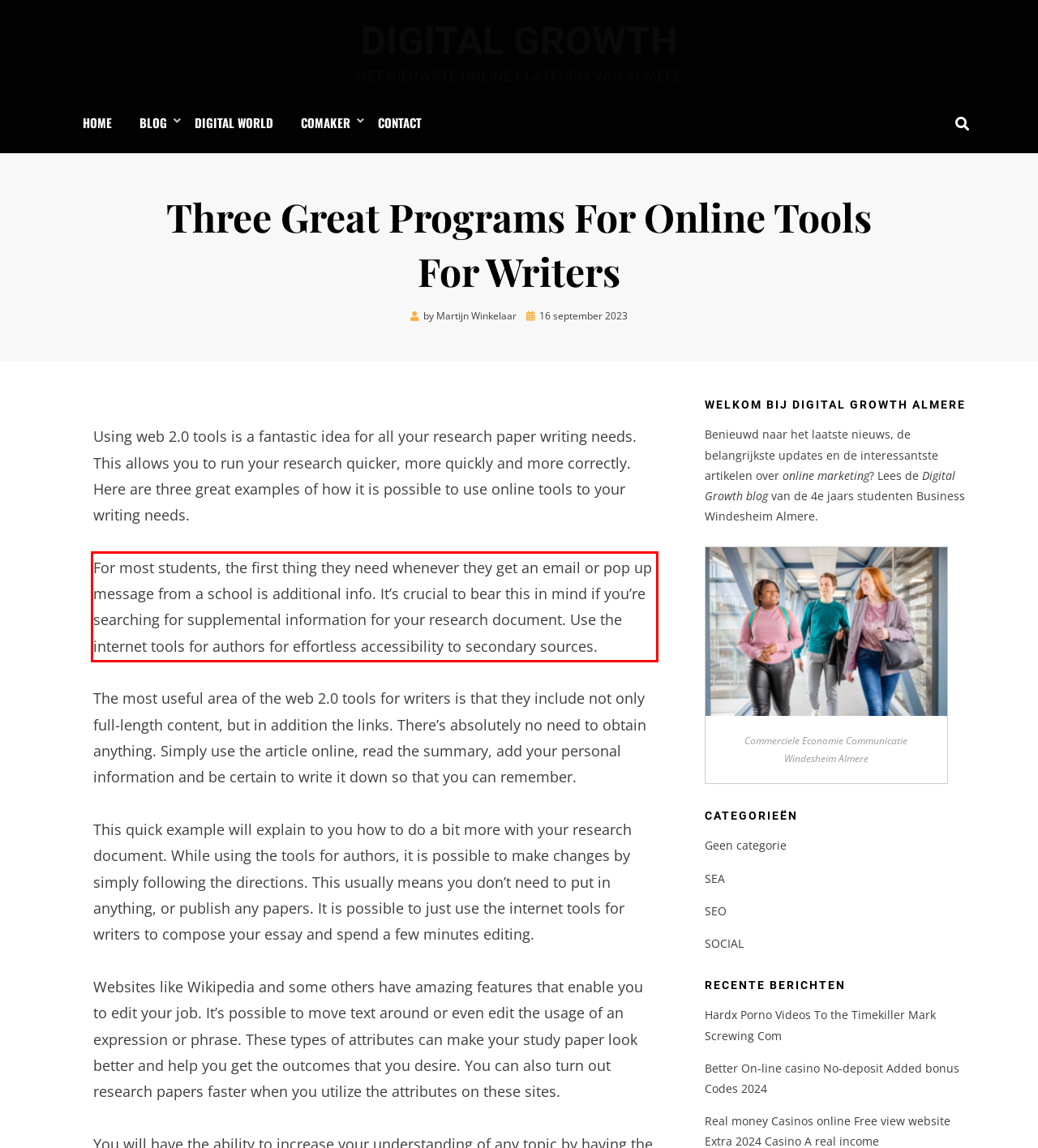Please perform OCR on the UI element surrounded by the red bounding box in the given webpage screenshot and extract its text content.

For most students, the first thing they need whenever they get an email or pop up message from a school is additional info. It’s crucial to bear this in mind if you’re searching for supplemental information for your research document. Use the internet tools for authors for effortless accessibility to secondary sources.